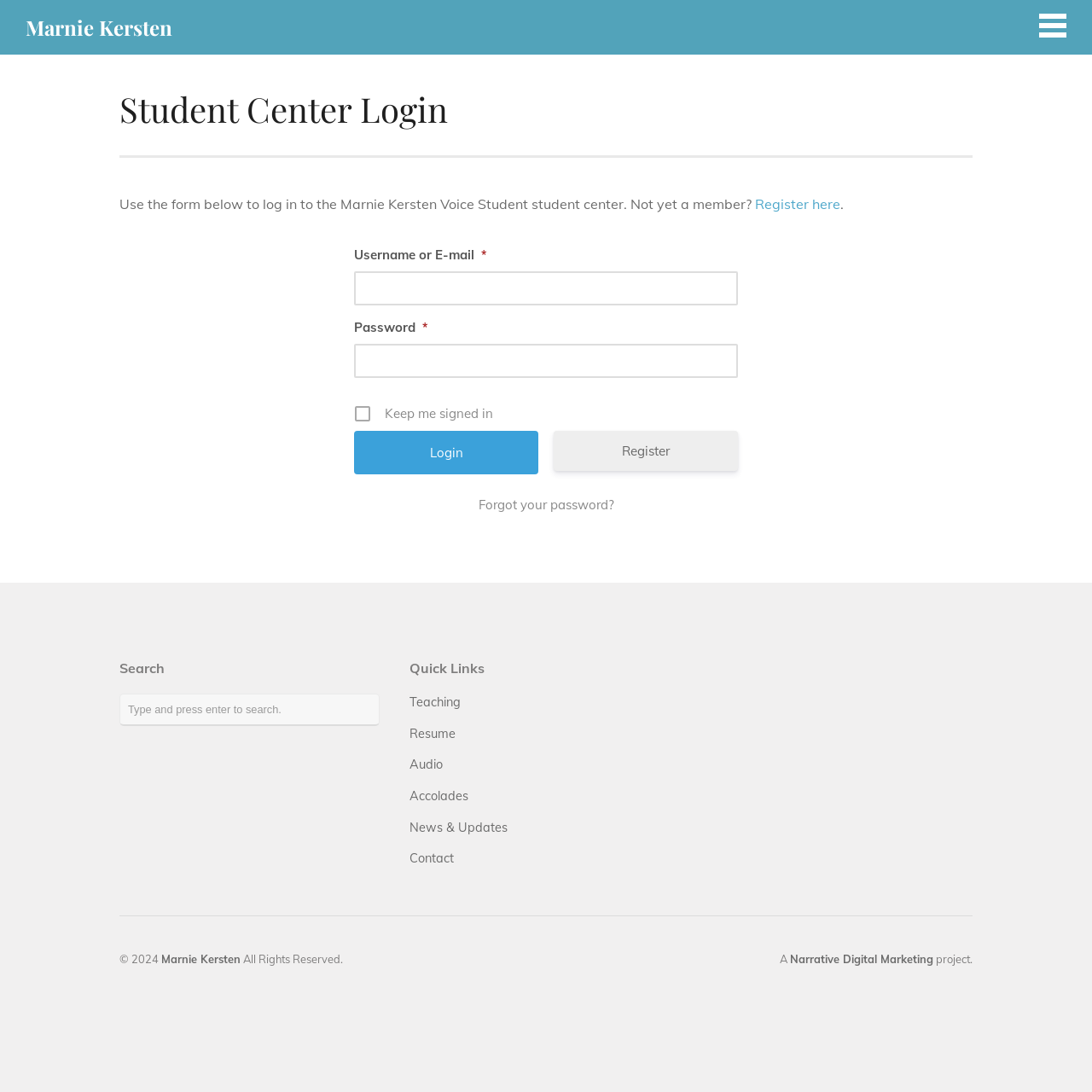Identify the bounding box coordinates of the element to click to follow this instruction: 'register as a new member'. Ensure the coordinates are four float values between 0 and 1, provided as [left, top, right, bottom].

[0.691, 0.179, 0.77, 0.195]